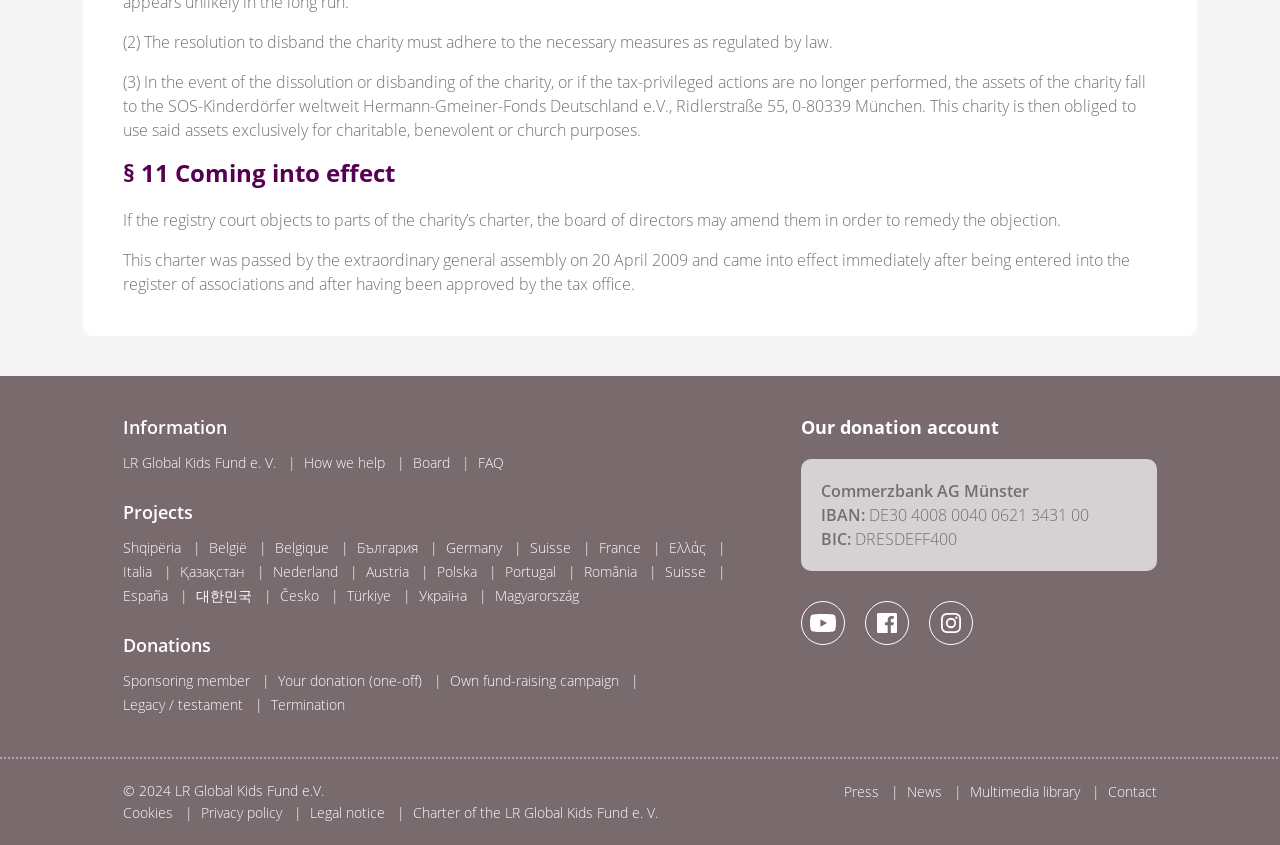Pinpoint the bounding box coordinates of the element to be clicked to execute the instruction: "Contact us".

[0.866, 0.925, 0.904, 0.948]